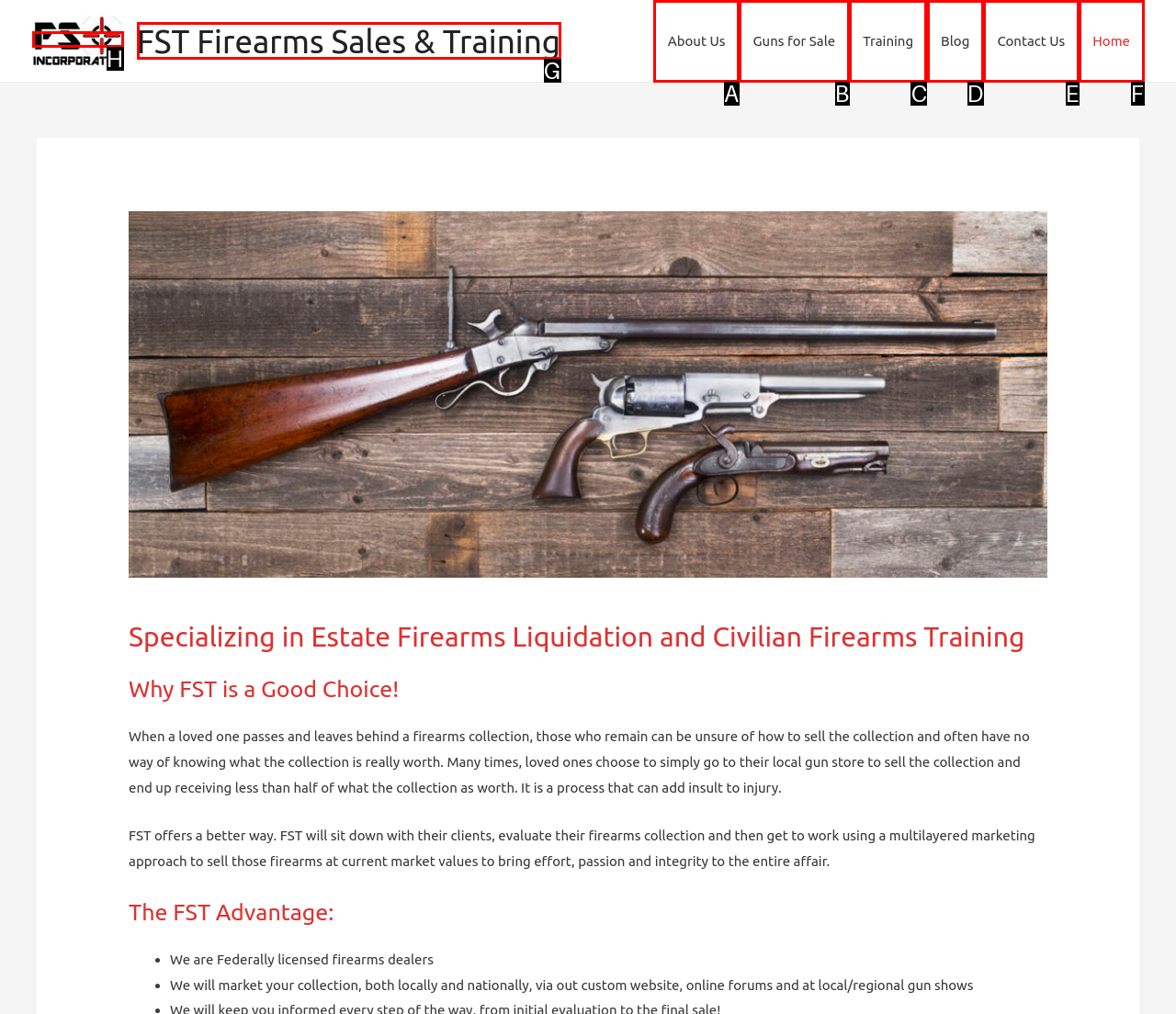For the task "Click on Training", which option's letter should you click? Answer with the letter only.

C